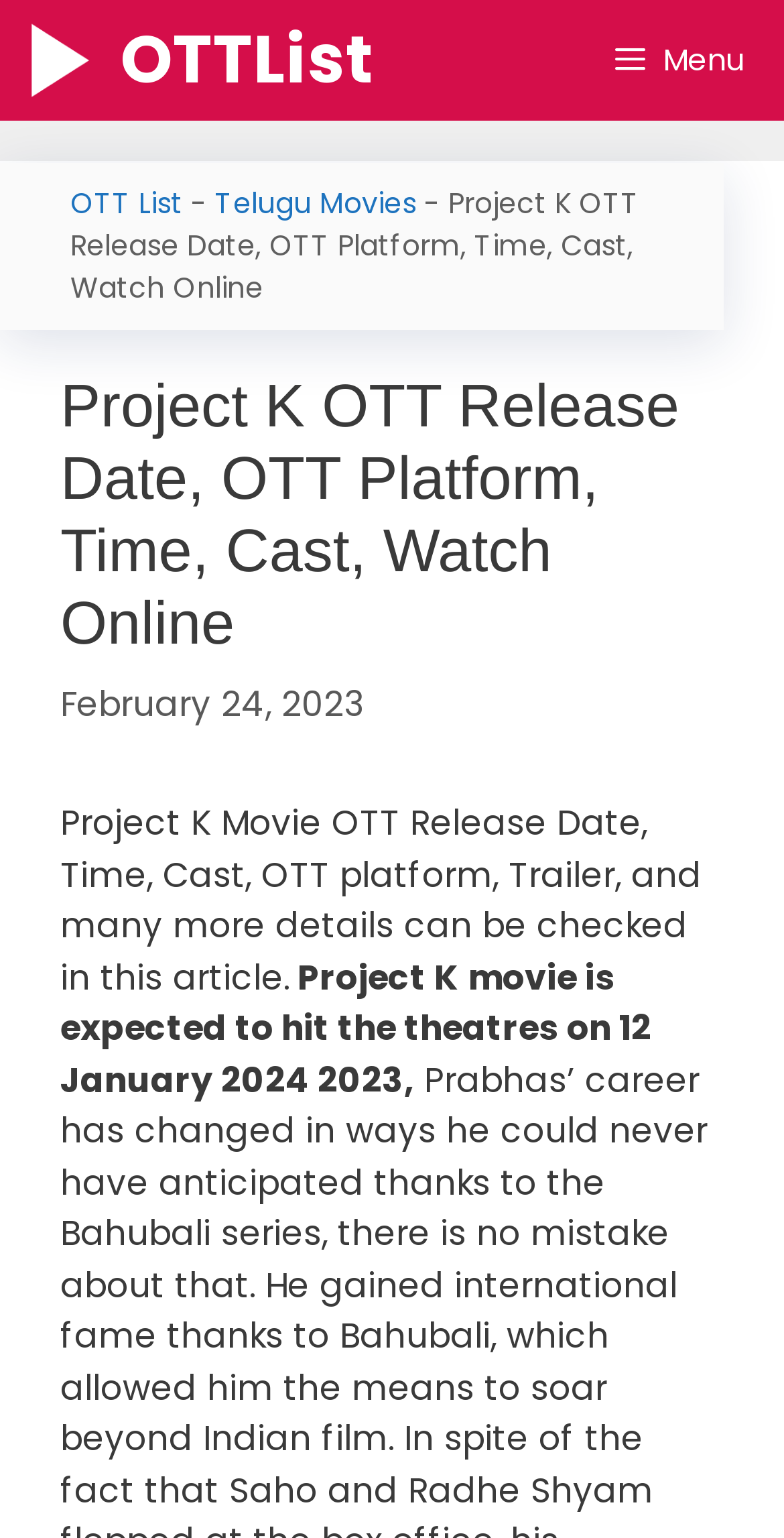Please find the main title text of this webpage.

Project K OTT Release Date, OTT Platform, Time, Cast, Watch Online